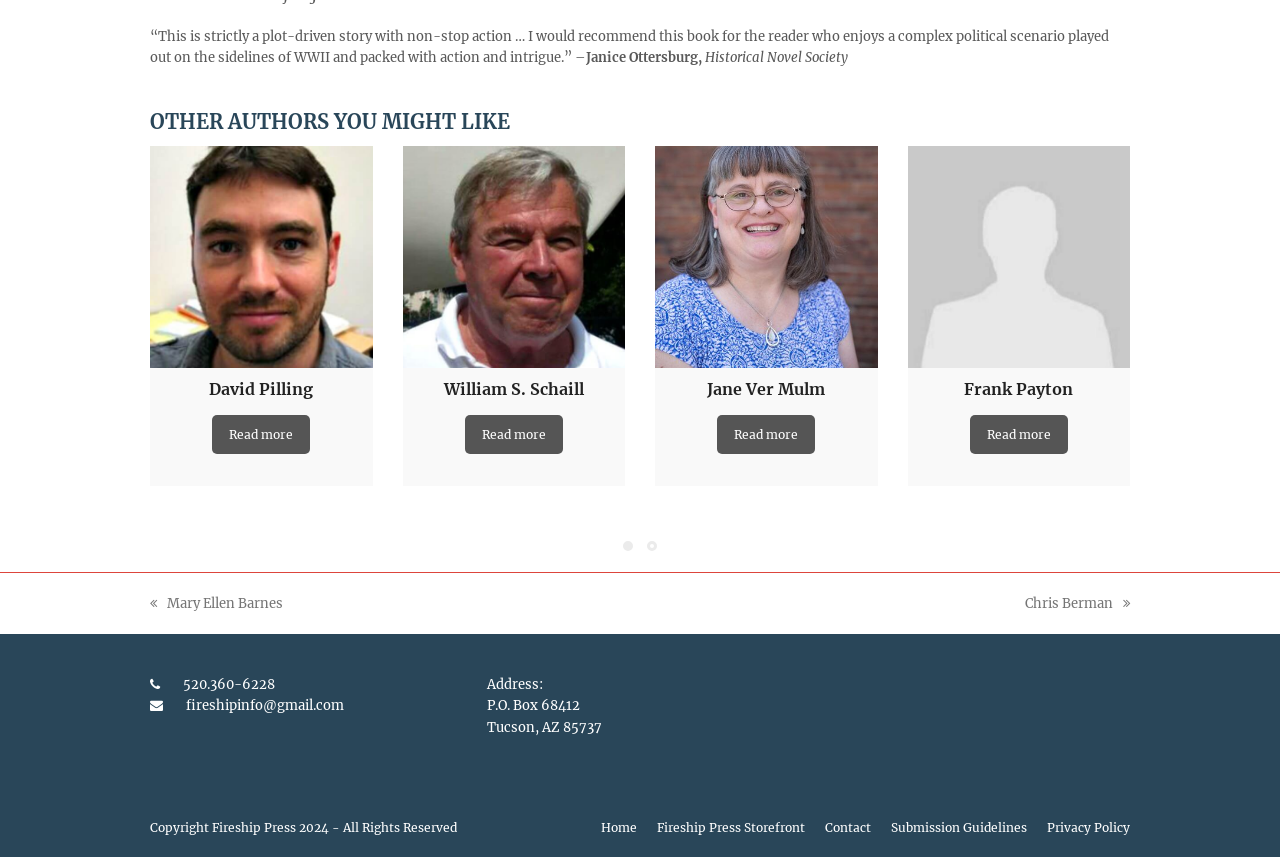Identify the bounding box coordinates of the part that should be clicked to carry out this instruction: "Visit the Fireship Press Storefront".

[0.513, 0.957, 0.629, 0.974]